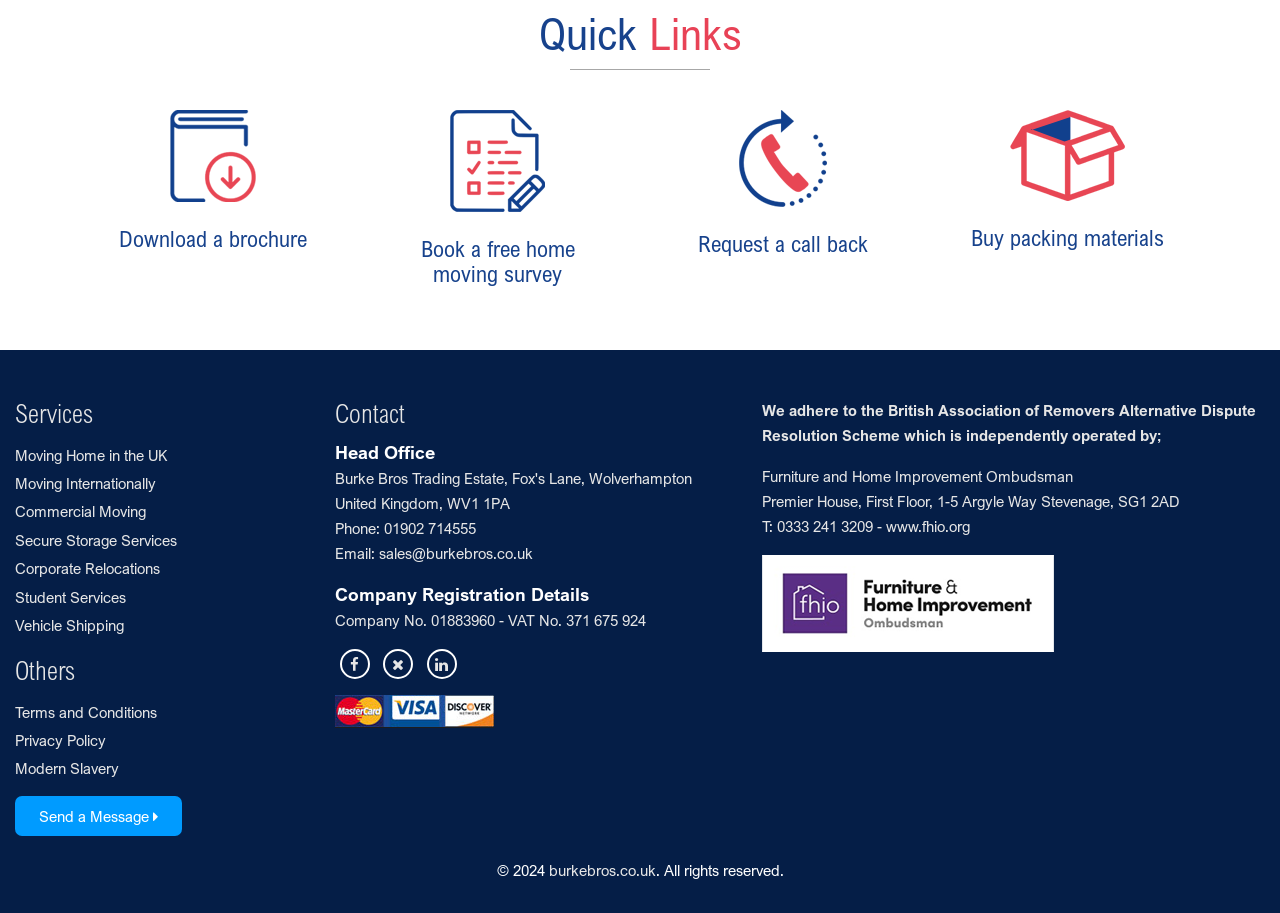Kindly determine the bounding box coordinates for the clickable area to achieve the given instruction: "Download a brochure".

[0.066, 0.121, 0.266, 0.275]